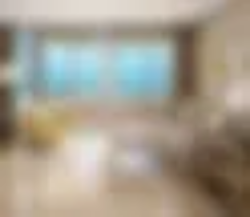What is partially visible in the room?
Can you provide an in-depth and detailed response to the question?

The bathroom is partially visible in the room, reflecting a focus on rejuvenating experiences, which suggests that the hotel room is designed to provide a comfortable and relaxing stay for its guests.